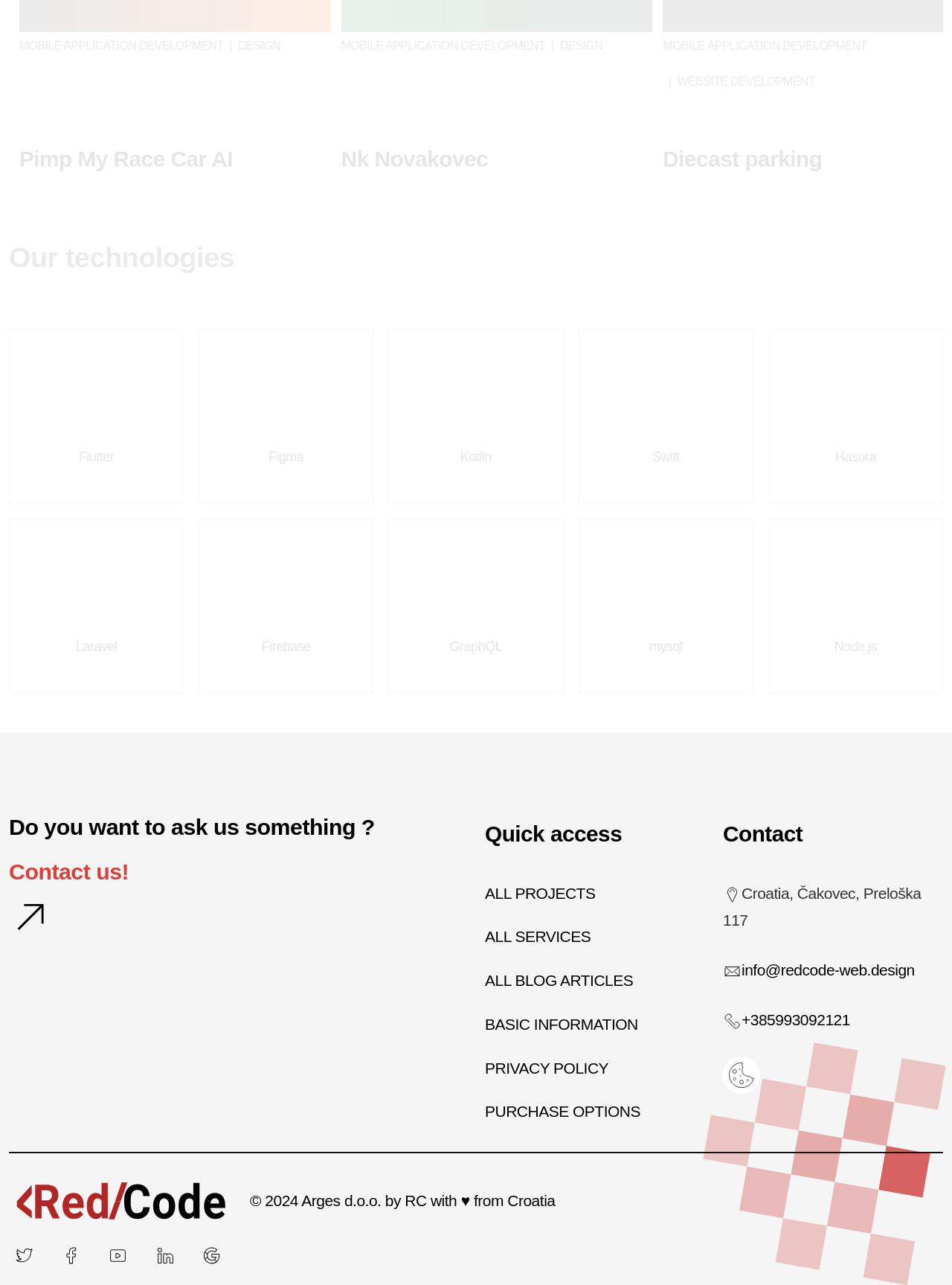What is the year mentioned in the copyright section?
Answer the question with a thorough and detailed explanation.

In the copyright section, there is a static text '© 2024' which indicates the year of copyright.